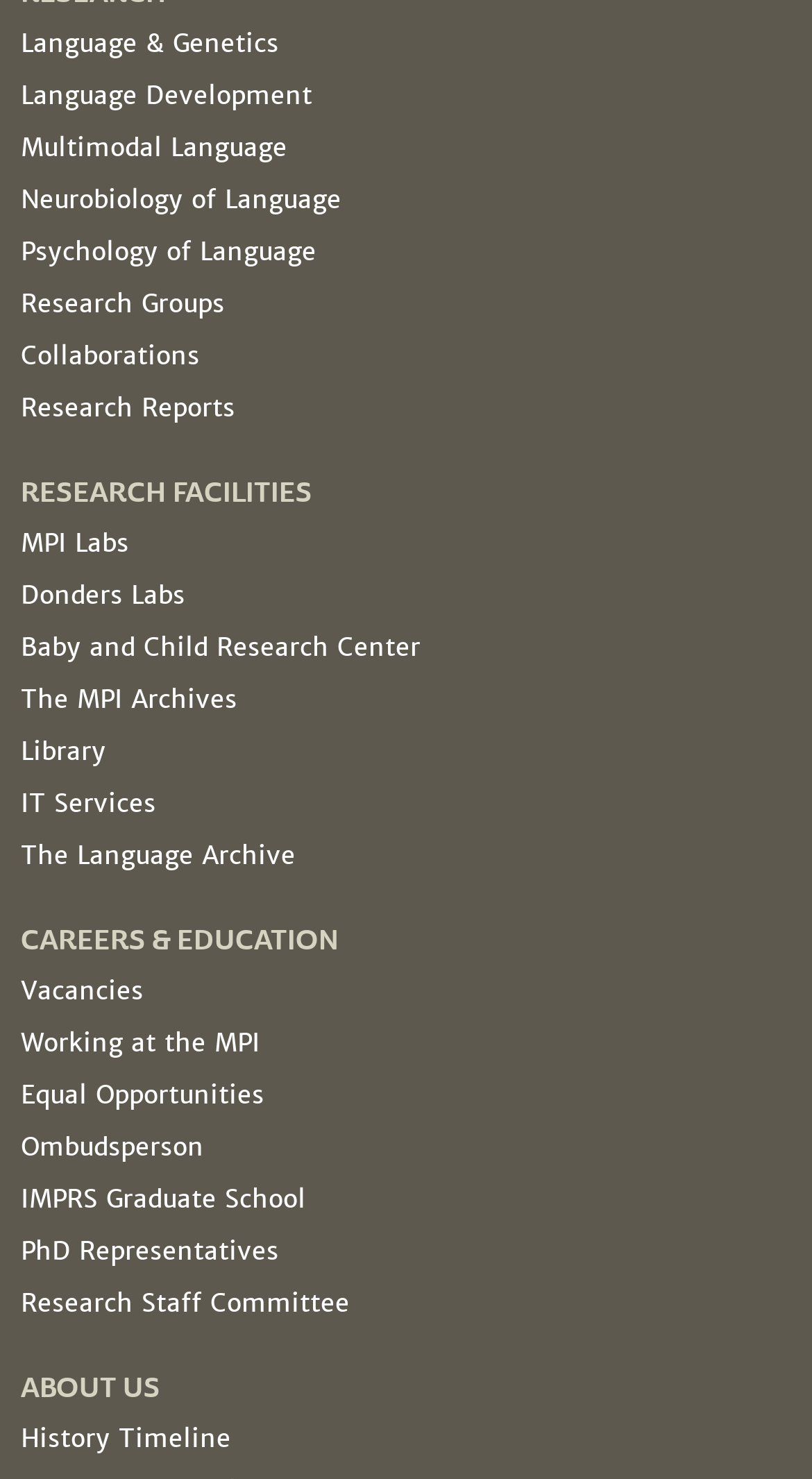Can you look at the image and give a comprehensive answer to the question:
How many links are on the webpage?

I counted the links on the webpage and found that there are 25 links in total.